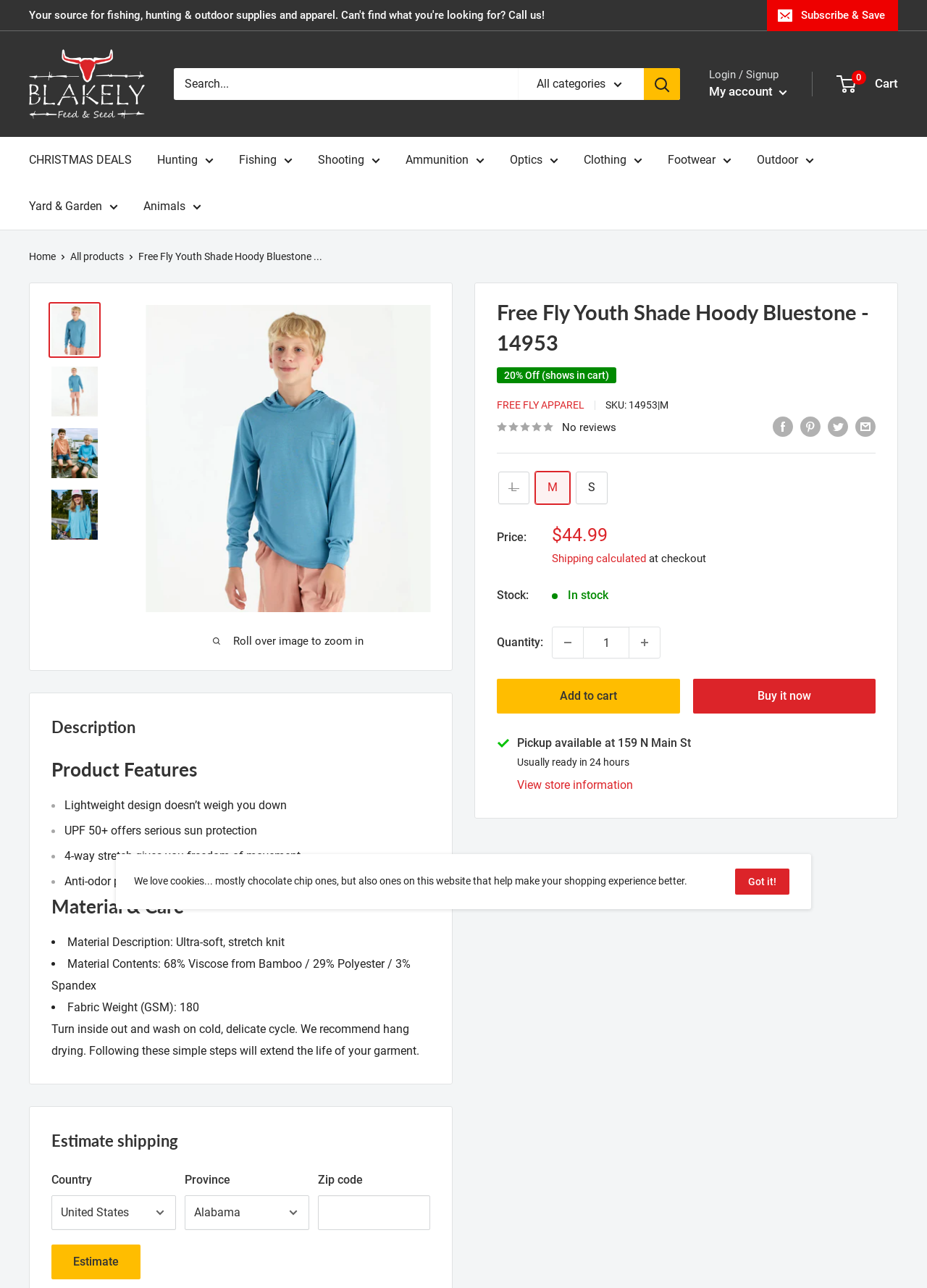What is the purpose of the anti-odor properties?
Based on the image, give a one-word or short phrase answer.

Keep you fresh all-day long